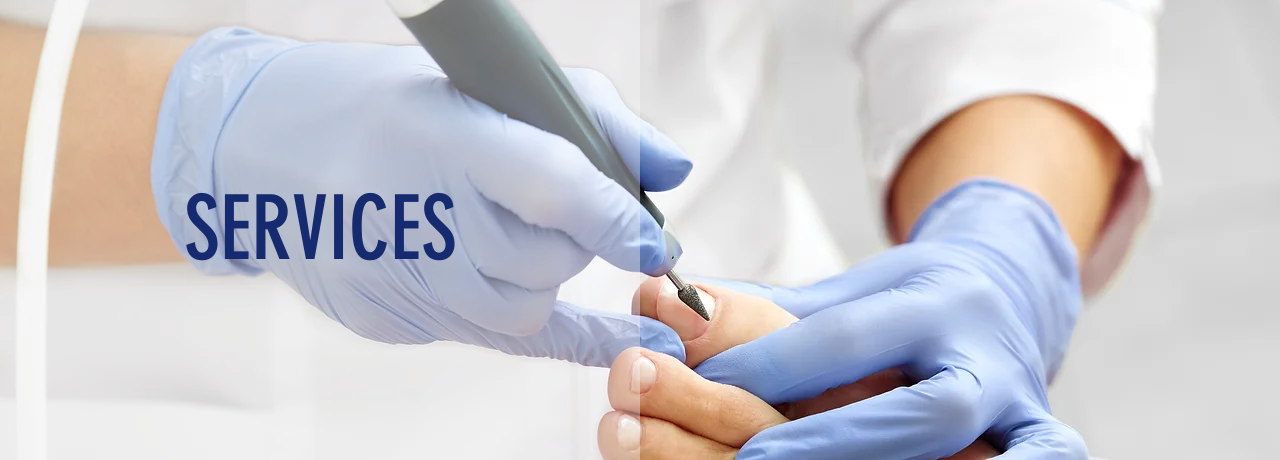What area of the patient's foot is being attended to?
Provide a fully detailed and comprehensive answer to the question.

The medical practitioner is using a specialized tool to attend to the patient's foot, specifically focusing on the toenail area, which suggests that the patient may have a toenail-related issue that requires professional attention.